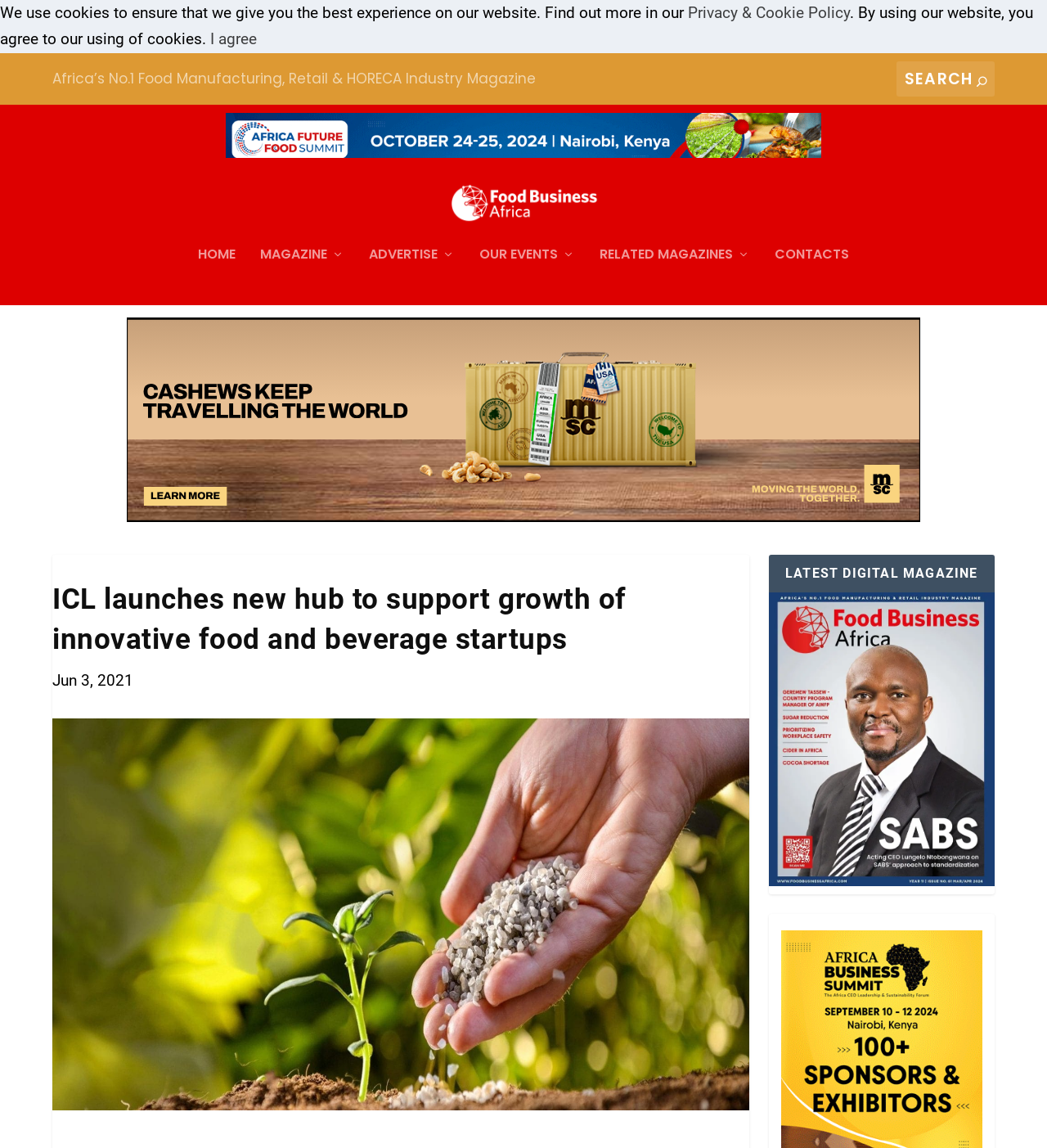Can you provide the bounding box coordinates for the element that should be clicked to implement the instruction: "Read the article about ICL launching a new hub"?

[0.05, 0.523, 0.716, 0.6]